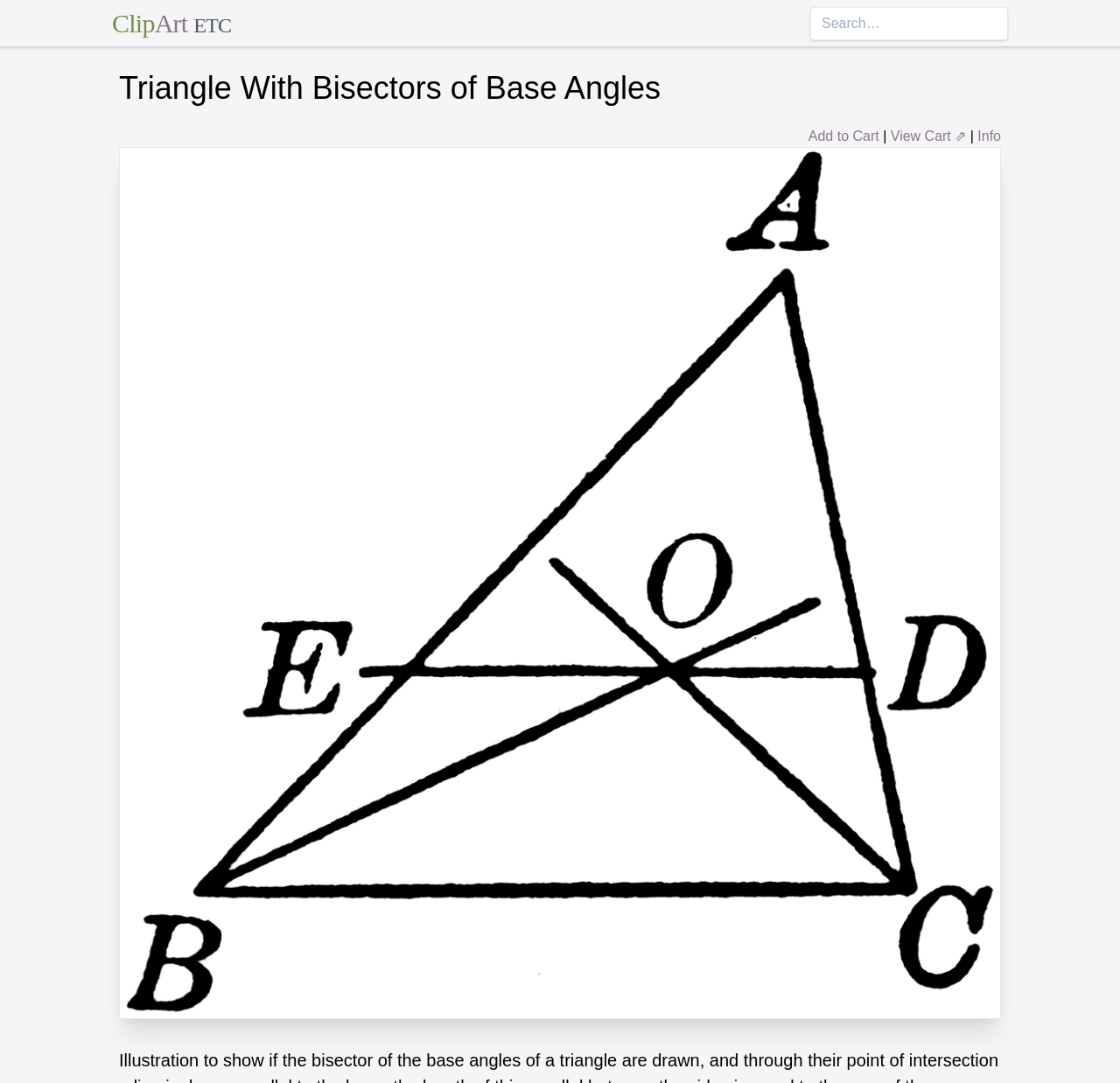Based on the image, please respond to the question with as much detail as possible:
What is the purpose of the 'Info' link?

The 'Info' link is located at the top right corner of the webpage, and it is likely that it provides additional information about the triangle or the resource related to it, possibly including details about its usage, properties, or applications.